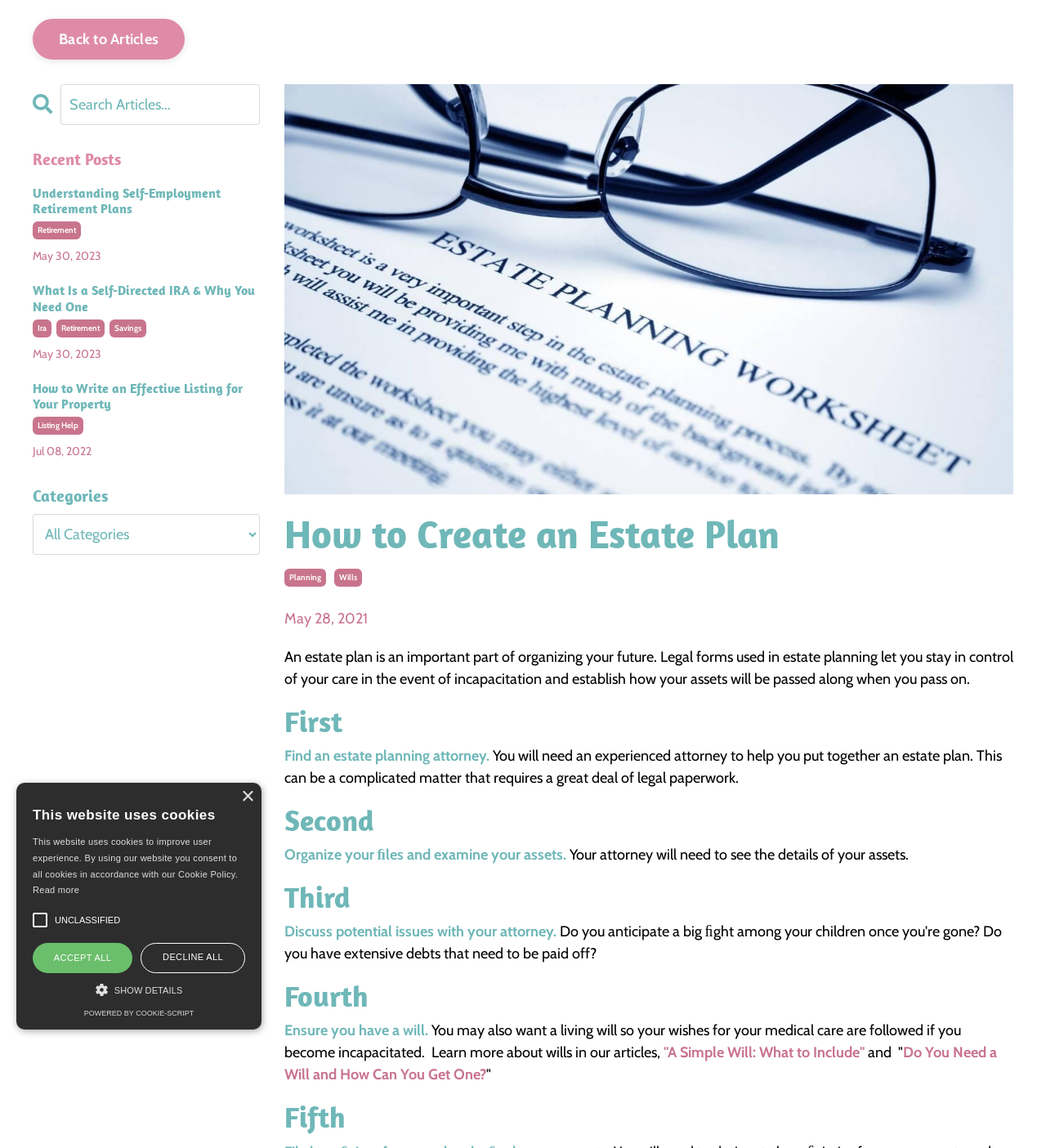Please determine the bounding box coordinates for the element that should be clicked to follow these instructions: "Search for articles".

[0.031, 0.073, 0.248, 0.109]